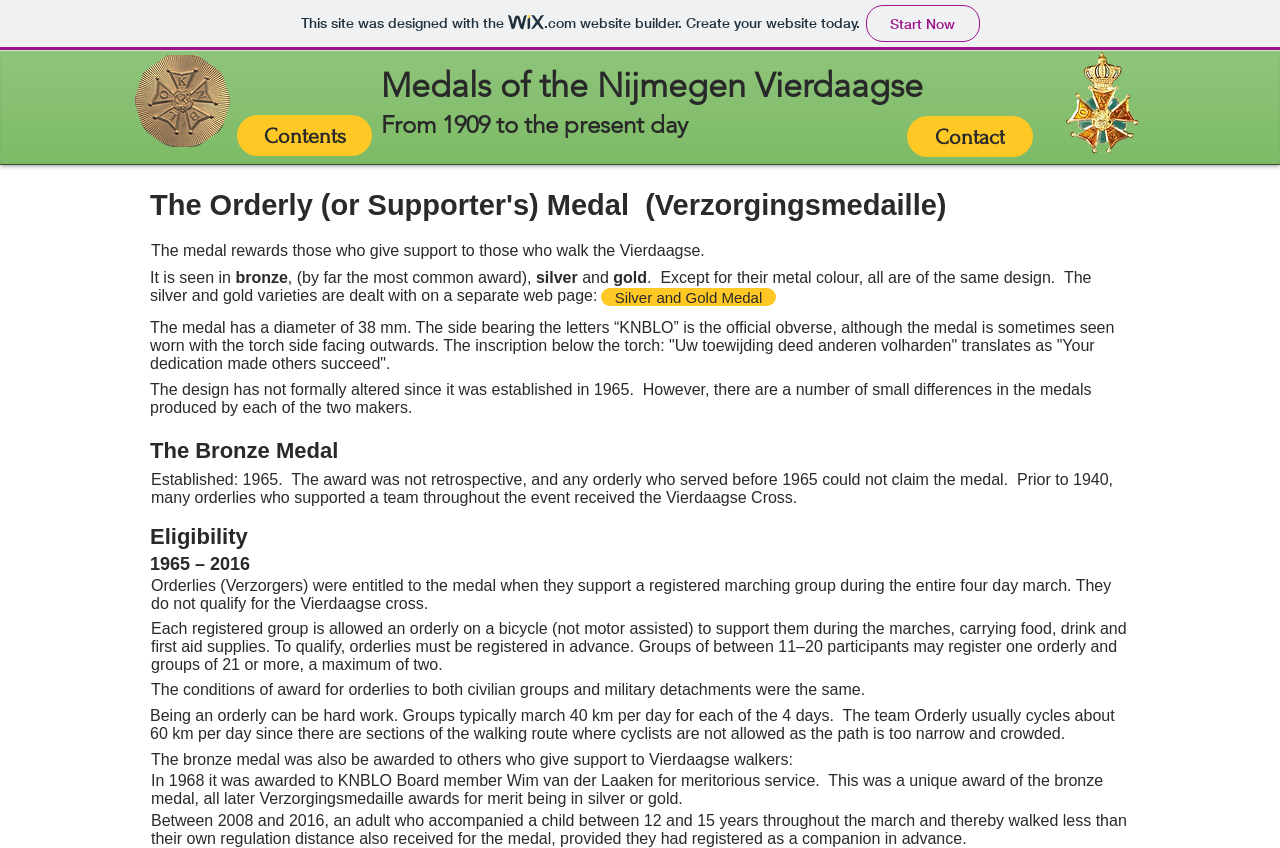Generate a thorough description of the webpage.

This webpage is about the Orderly Medal, also known as the Supporter's Medal, awarded to supporters of teams participating in the Nijmegen Vierdaagse March. At the top of the page, there is a banner image and a link to the website builder Wix.com. Below the banner, there is a heading that reads "Medals of the Nijmegen Vierdaagse" followed by a subheading "From 1909 to the present day". 

To the right of the headings, there is a link to the "Contact" page. Further down, there is a large section dedicated to the Orderly Medal, which includes a heading, several paragraphs of text, and a link to a separate webpage about the Silver and Gold Medal. The text describes the medal's design, its diameter, and the inscription on it. It also explains the eligibility criteria for receiving the medal, including the rules for orderlies supporting marching groups during the event.

The webpage also has several headings, including "The Bronze Medal", "Eligibility", and "1965 – 2016", which break up the text into sections. The text provides detailed information about the history of the medal, the conditions of award, and the role of orderlies in supporting the marching groups. There are no images of the medal itself, but there is a banner image at the top of the page and another image towards the bottom. Overall, the webpage is a comprehensive resource for information about the Orderly Medal and its significance in the context of the Nijmegen Vierdaagse March.